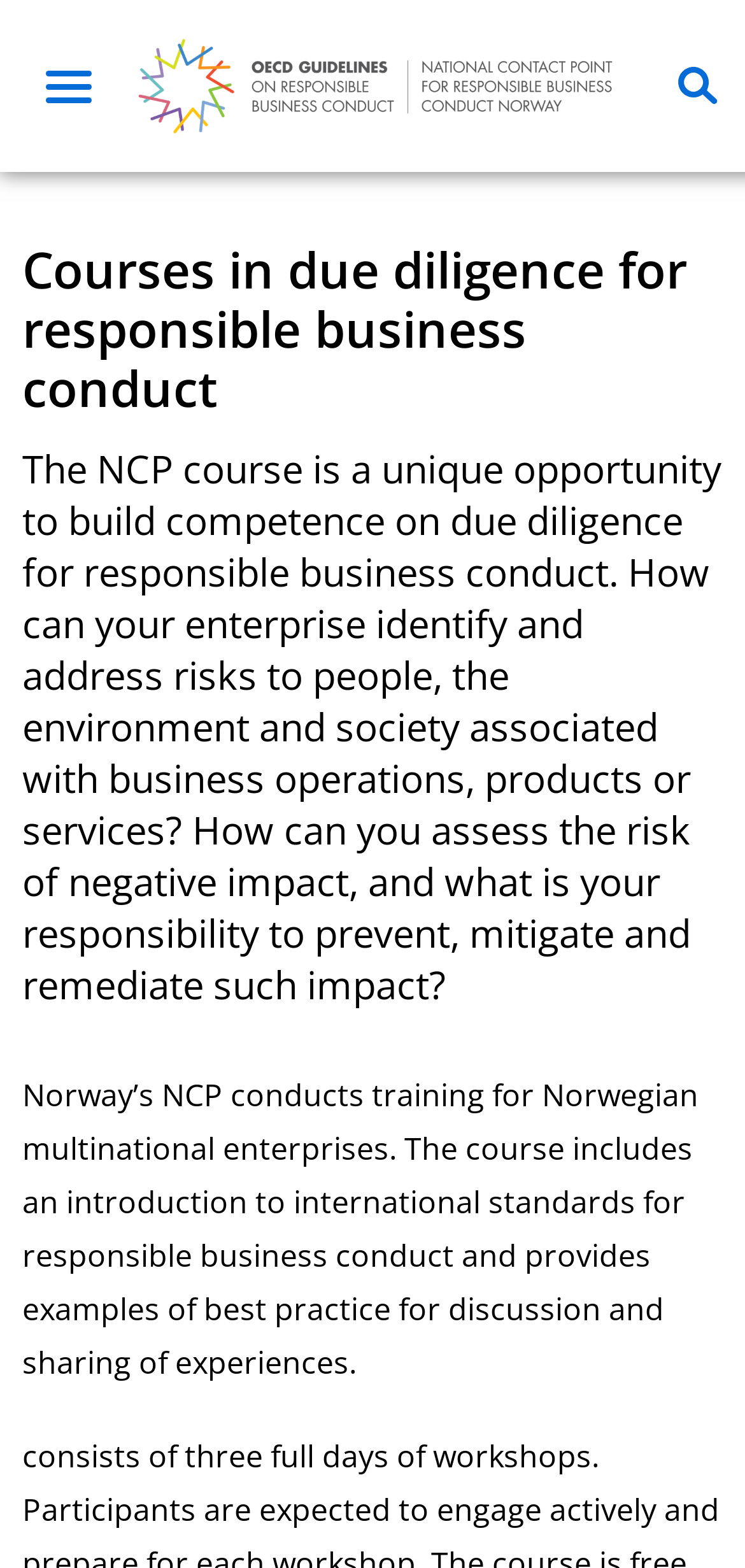Answer the question below using just one word or a short phrase: 
What is the focus of the course?

Responsible business conduct